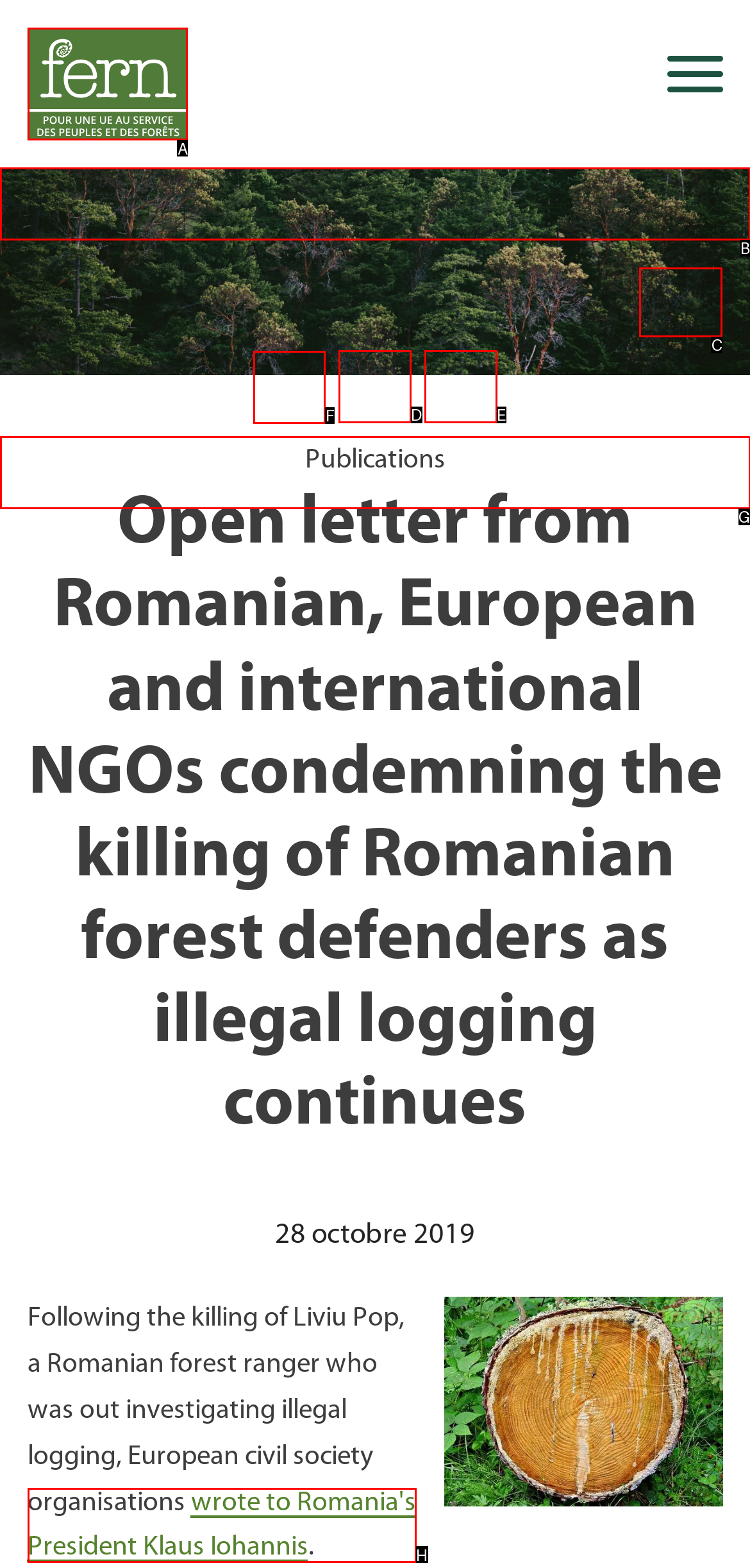For the instruction: Visit Twitter page, determine the appropriate UI element to click from the given options. Respond with the letter corresponding to the correct choice.

F